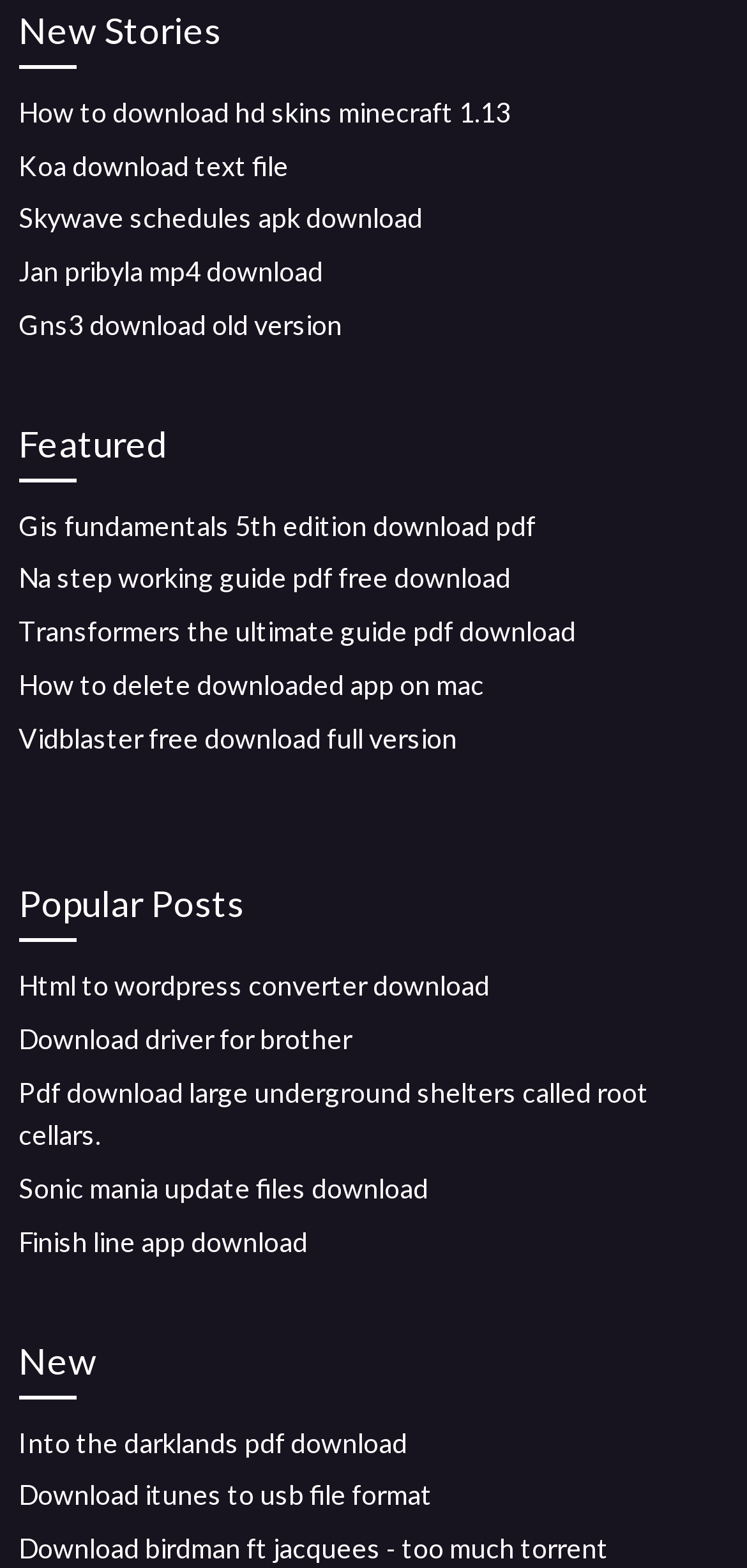From the image, can you give a detailed response to the question below:
What is the topic of the link 'Into the darklands pdf download'?

The link 'Into the darklands pdf download' is related to downloading a PDF file, specifically 'Into the darklands'.